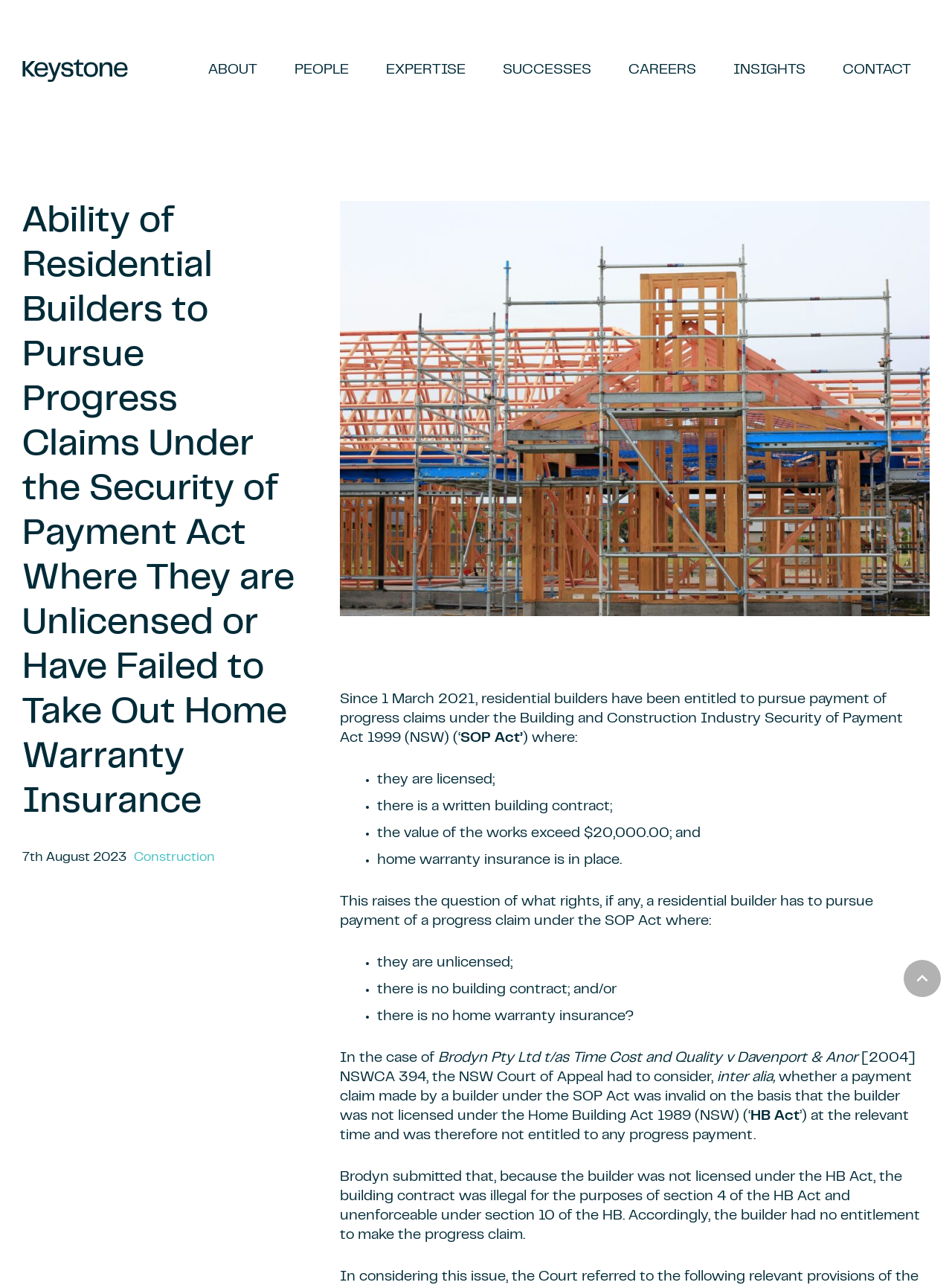Locate the bounding box coordinates of the clickable part needed for the task: "View the INSIGHTS page".

[0.751, 0.04, 0.866, 0.069]